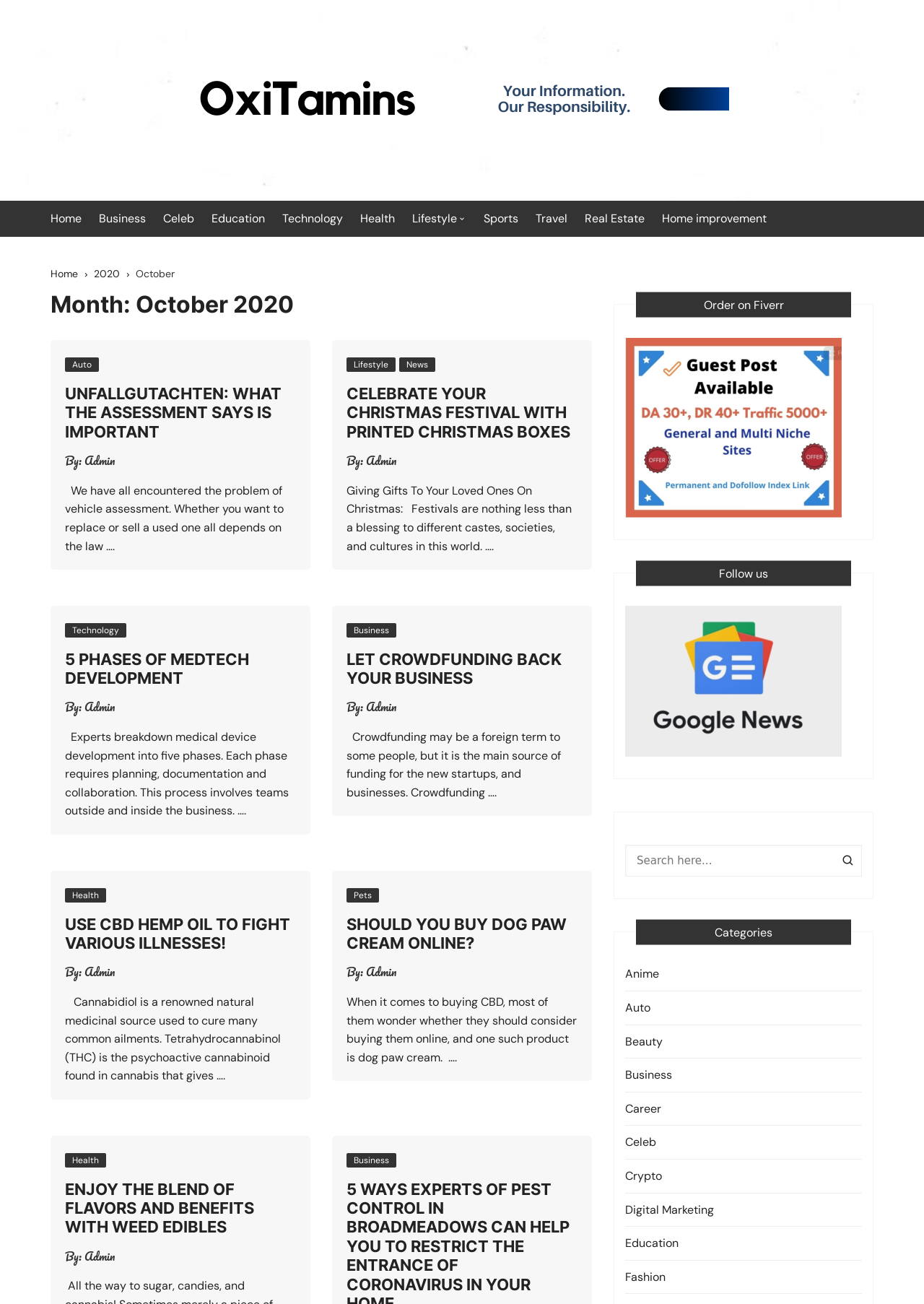Give a short answer to this question using one word or a phrase:
What is the topic of the article with the heading '5 PHASES OF MEDTECH DEVELOPMENT'?

Technology